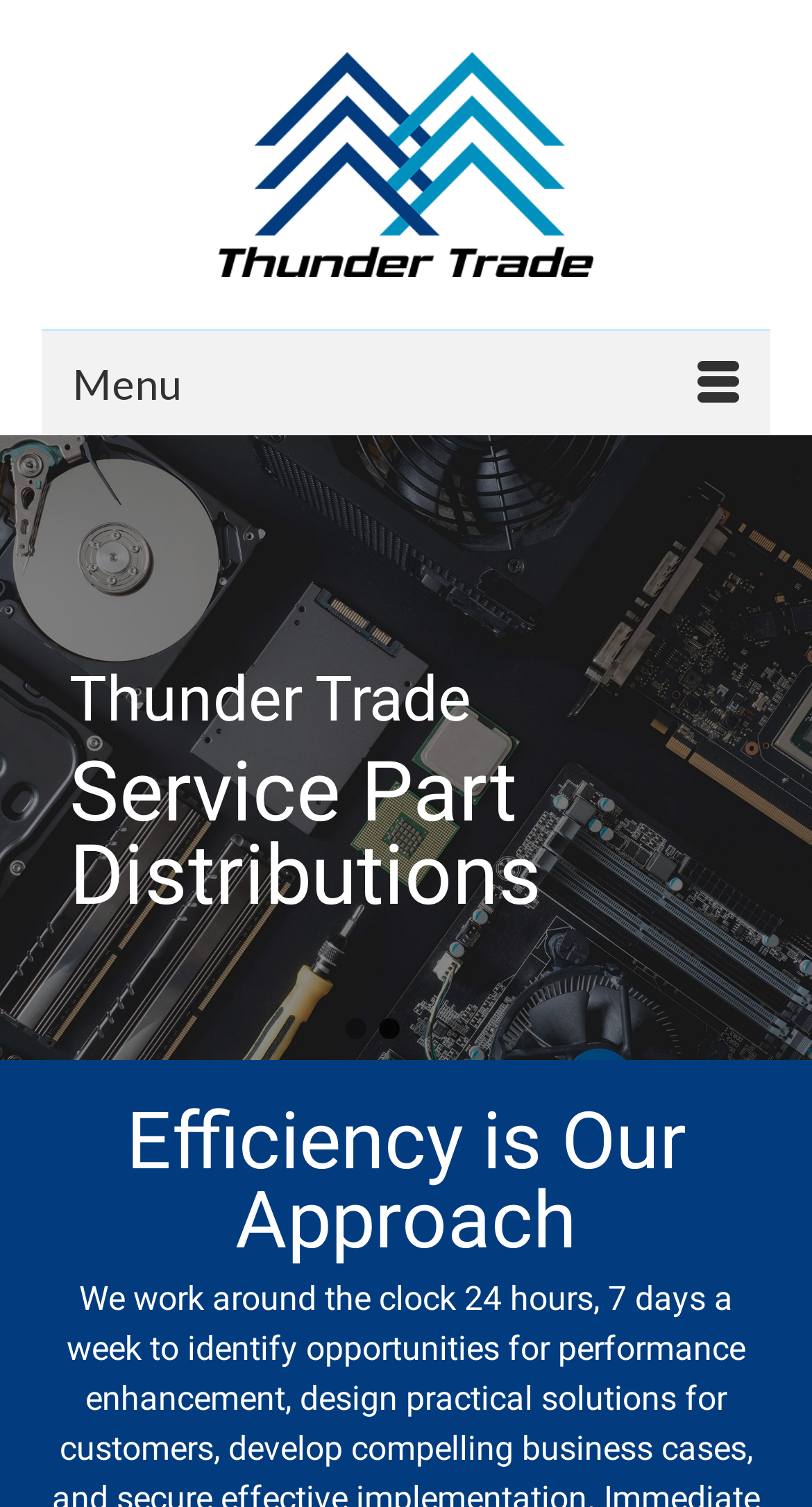What is the approach of Thunder Trade?
Answer with a single word or phrase by referring to the visual content.

Efficiency